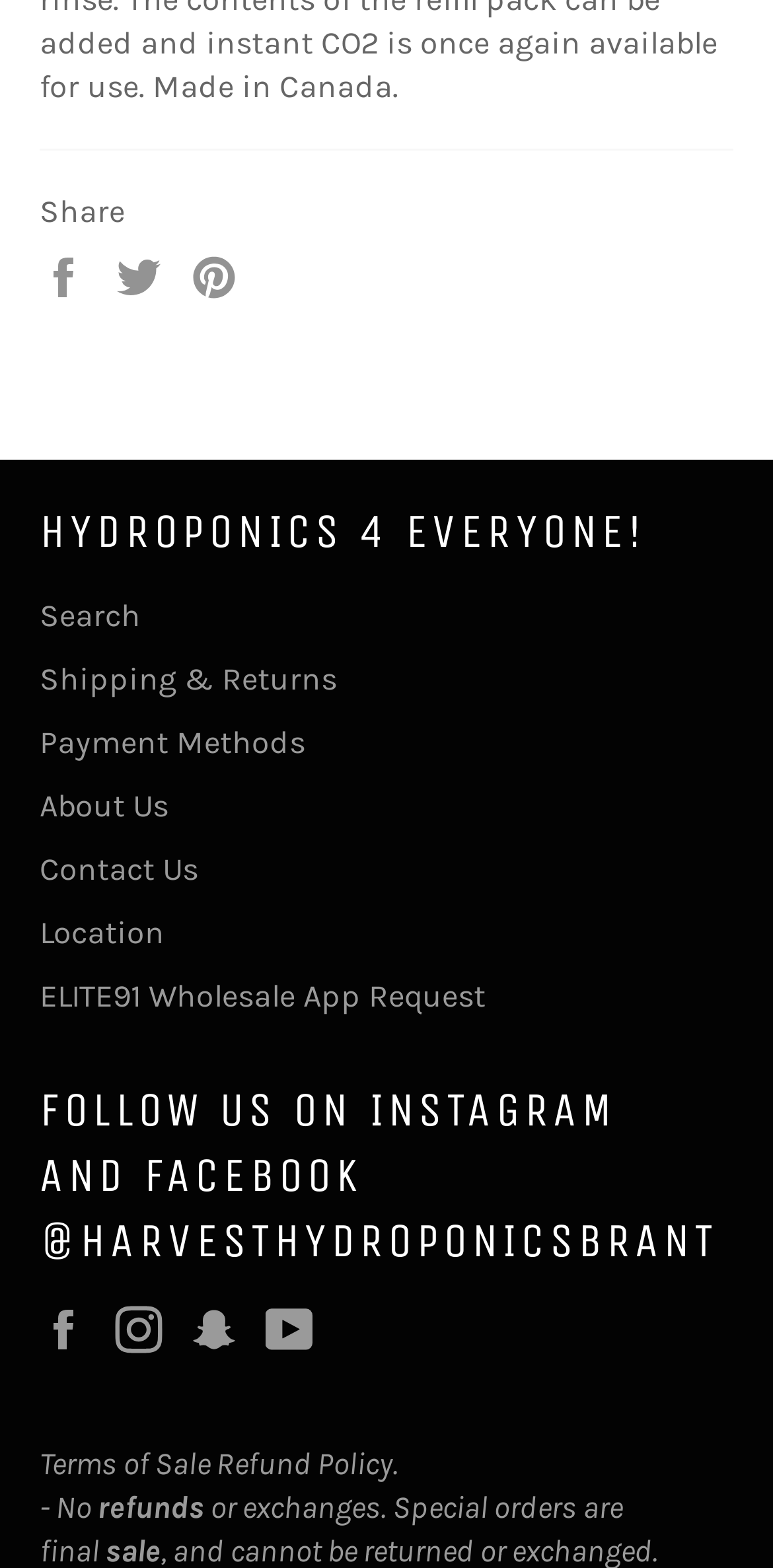Locate the bounding box coordinates of the item that should be clicked to fulfill the instruction: "Check Events Calendar".

None